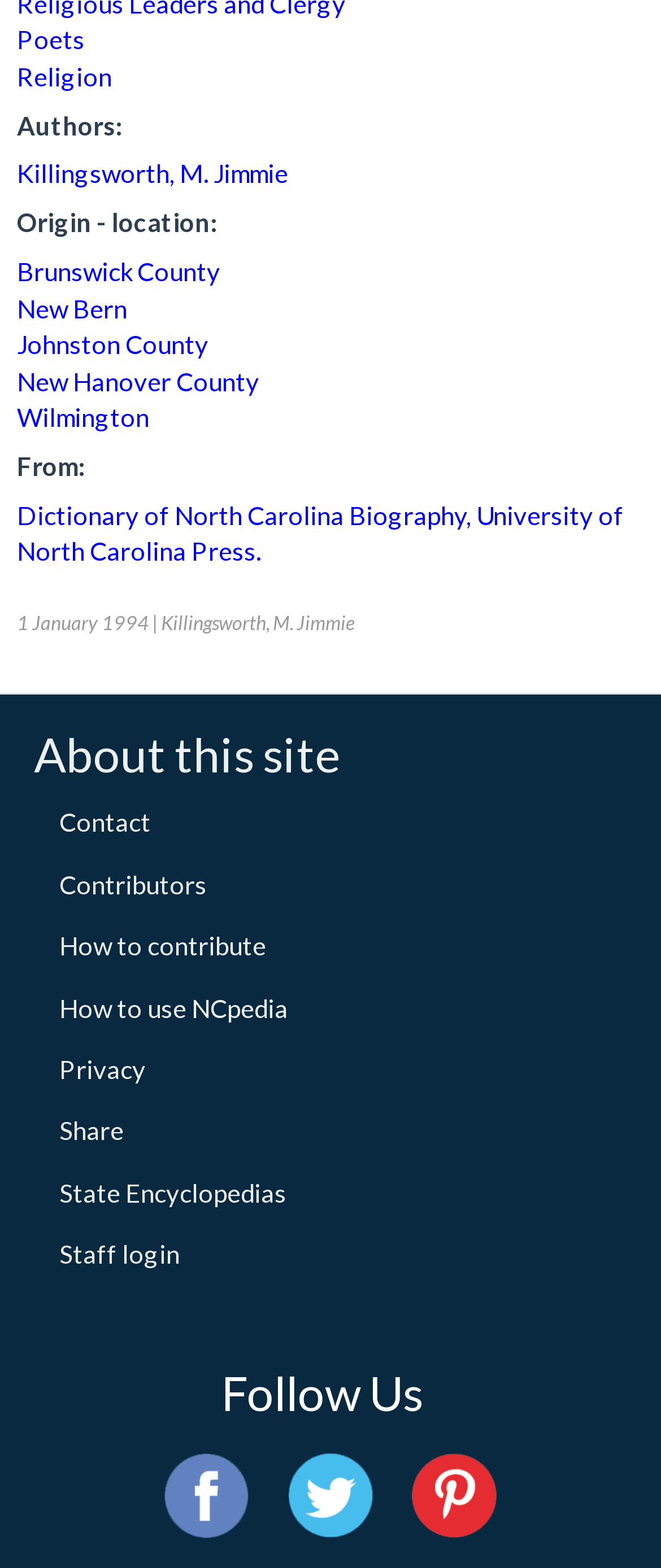What is the name of the university press that published the biography?
Using the information presented in the image, please offer a detailed response to the question.

The name of the university press that published the biography can be found by looking at the link 'Dictionary of North Carolina Biography, University of North Carolina Press.', which indicates the publisher of the biography.